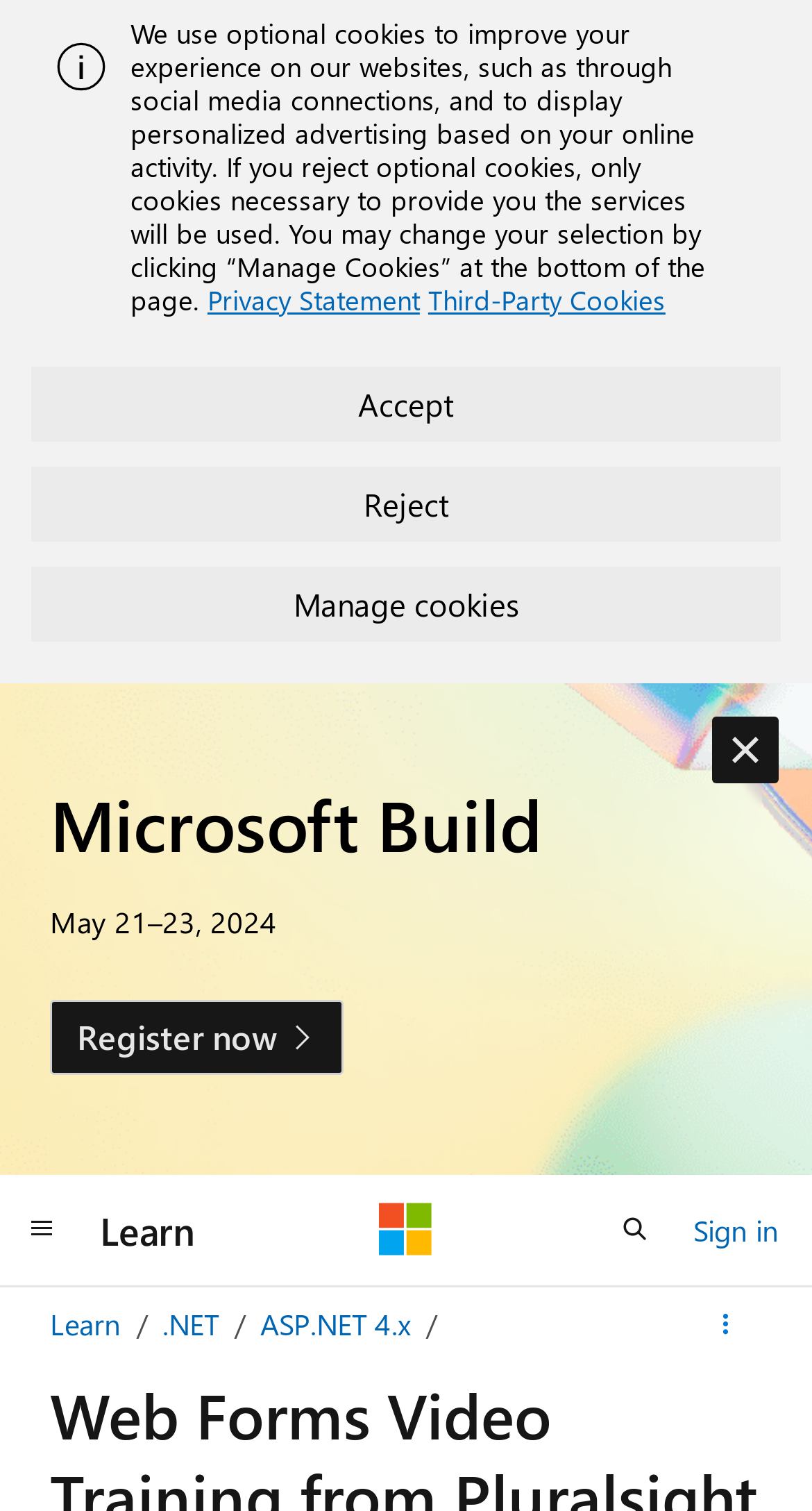Given the description of the UI element: "Learn", predict the bounding box coordinates in the form of [left, top, right, bottom], with each value being a float between 0 and 1.

[0.103, 0.788, 0.262, 0.84]